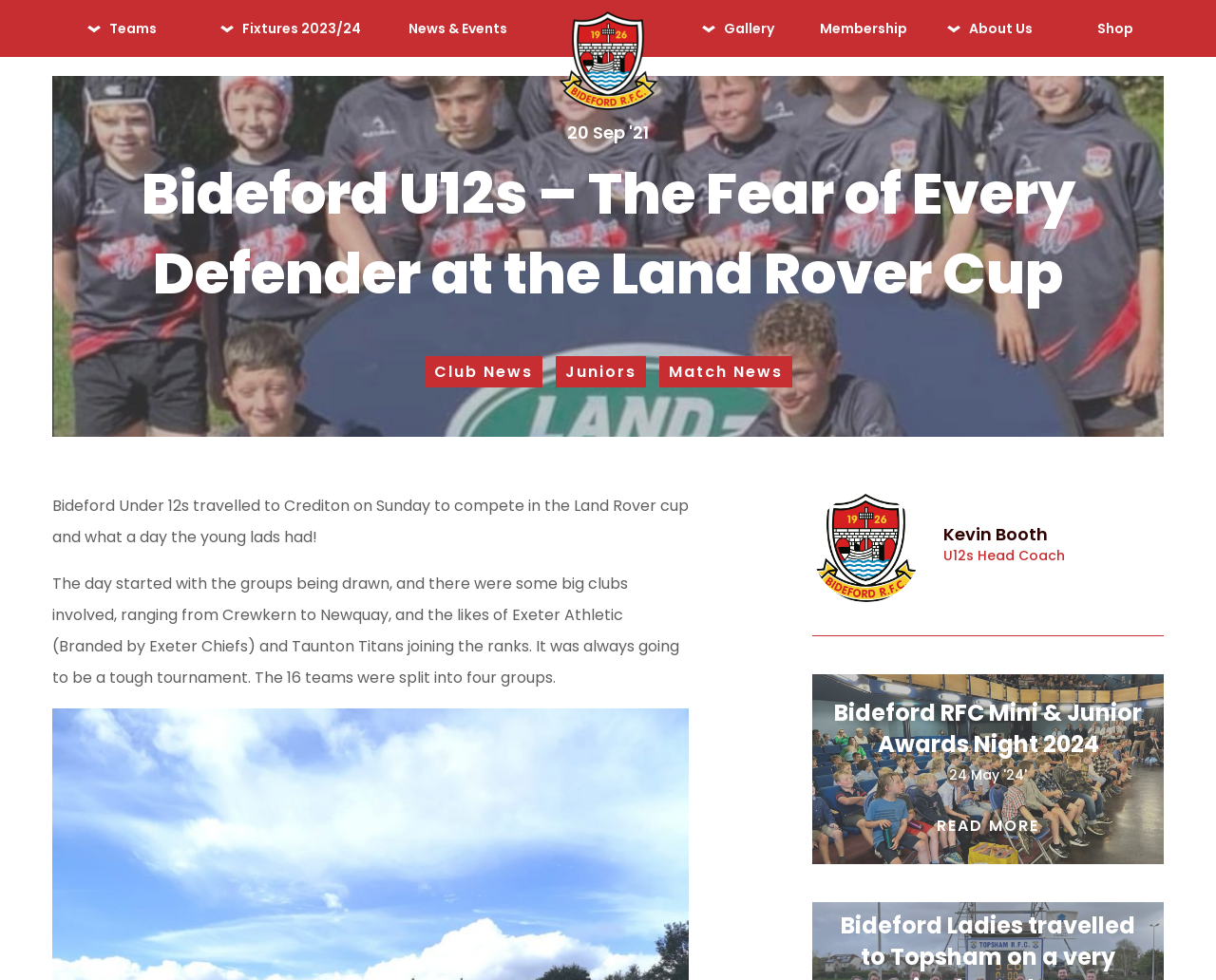Locate the bounding box coordinates of the clickable region necessary to complete the following instruction: "Visit the 'Shop'". Provide the coordinates in the format of four float numbers between 0 and 1, i.e., [left, top, right, bottom].

[0.865, 0.018, 0.969, 0.05]